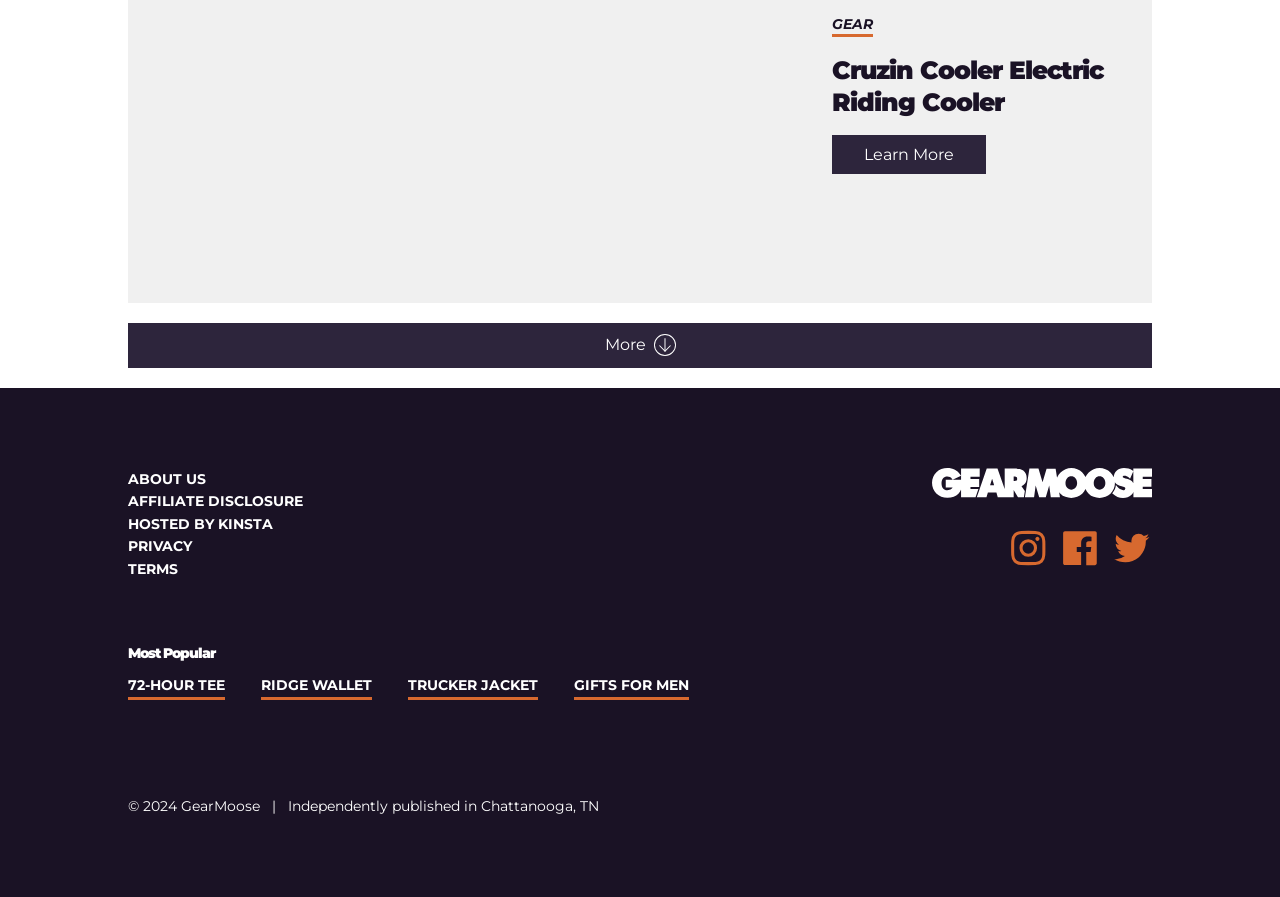What is the name of the website?
Using the screenshot, give a one-word or short phrase answer.

GearMoose